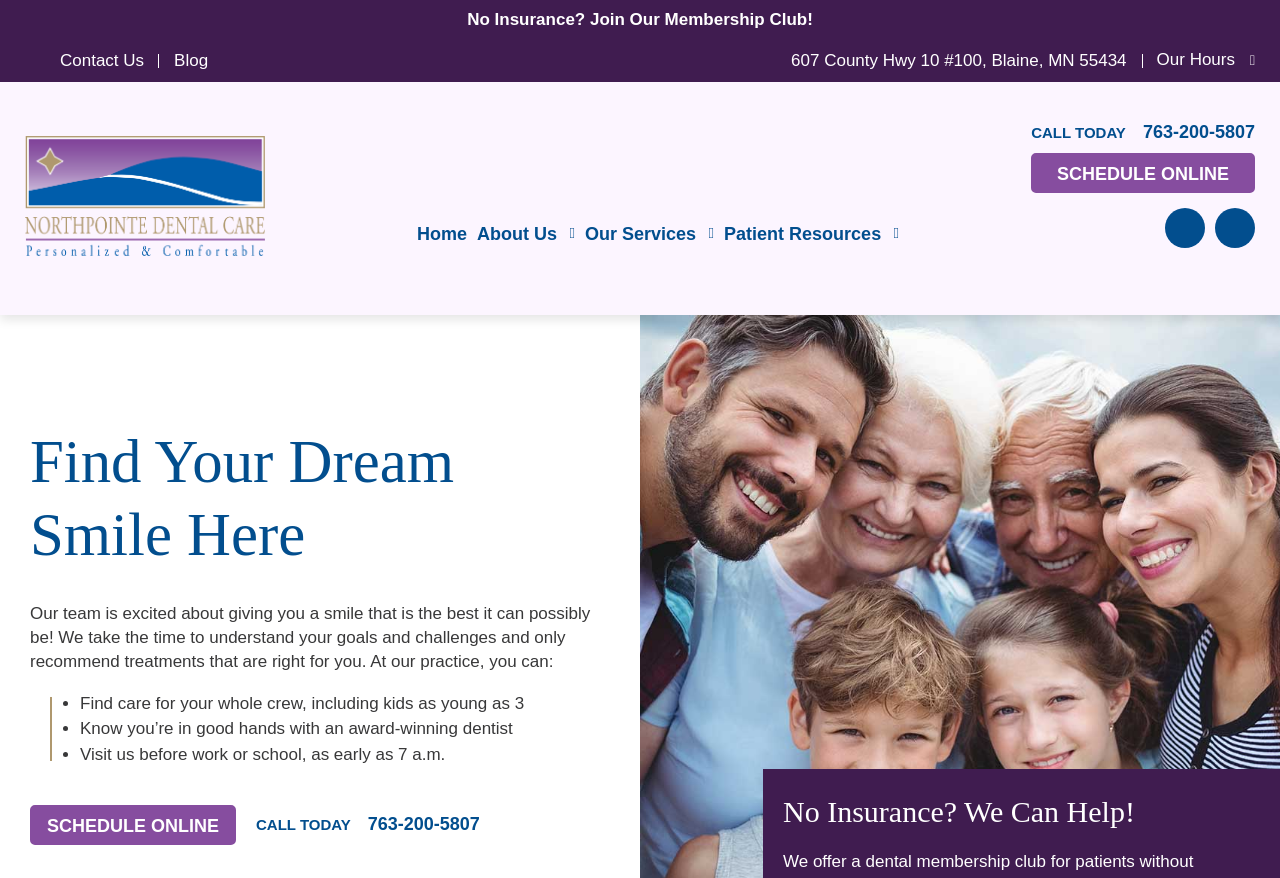What is the address of Northpointe Dental Care?
Can you offer a detailed and complete answer to this question?

I found the address by looking at the links on the webpage, specifically the one that says '607 County Hwy 10 #100, Blaine, MN 55434'.